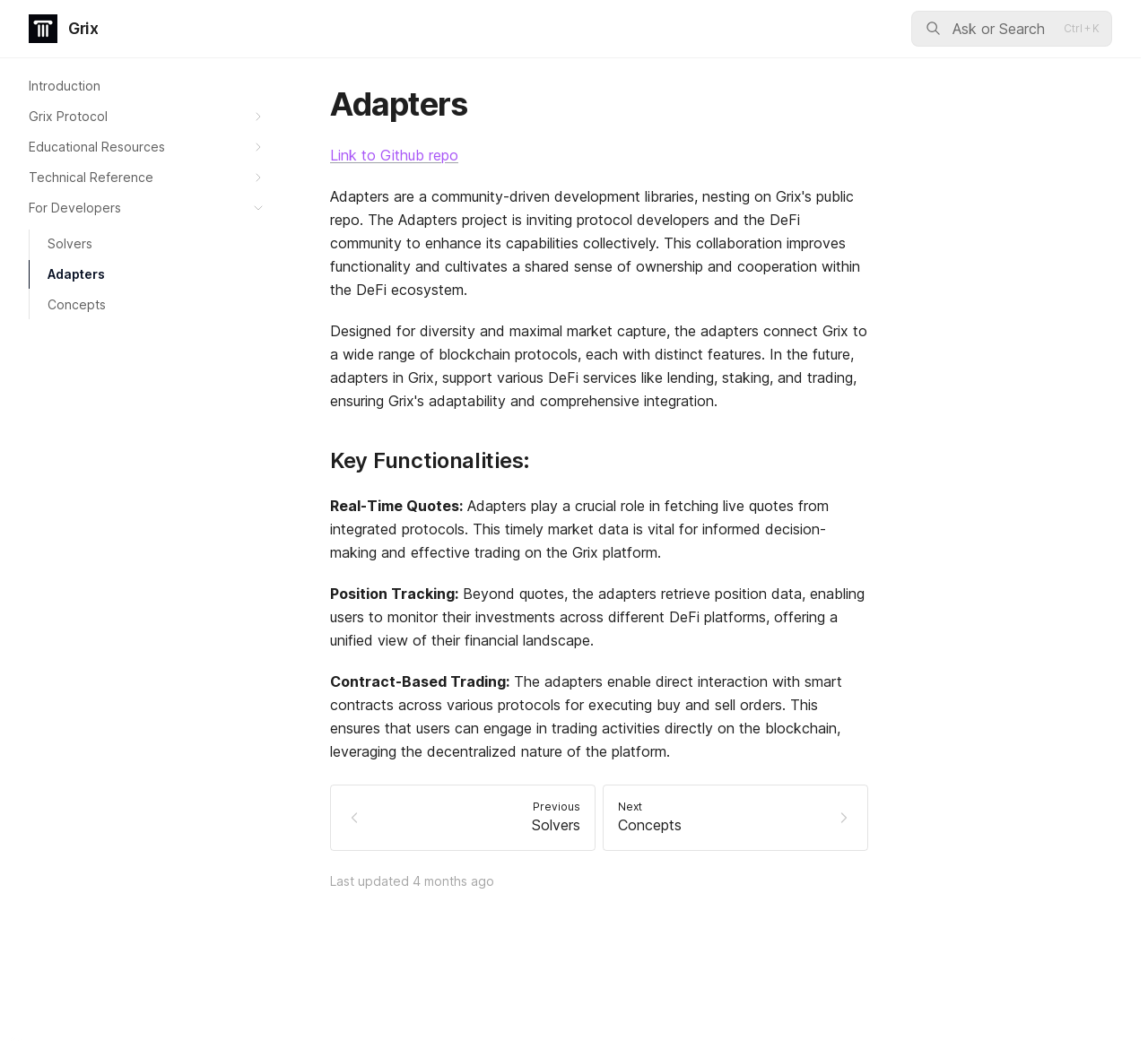Find the bounding box coordinates of the element to click in order to complete the given instruction: "Read more about Key Functionalities."

[0.288, 0.413, 0.756, 0.457]